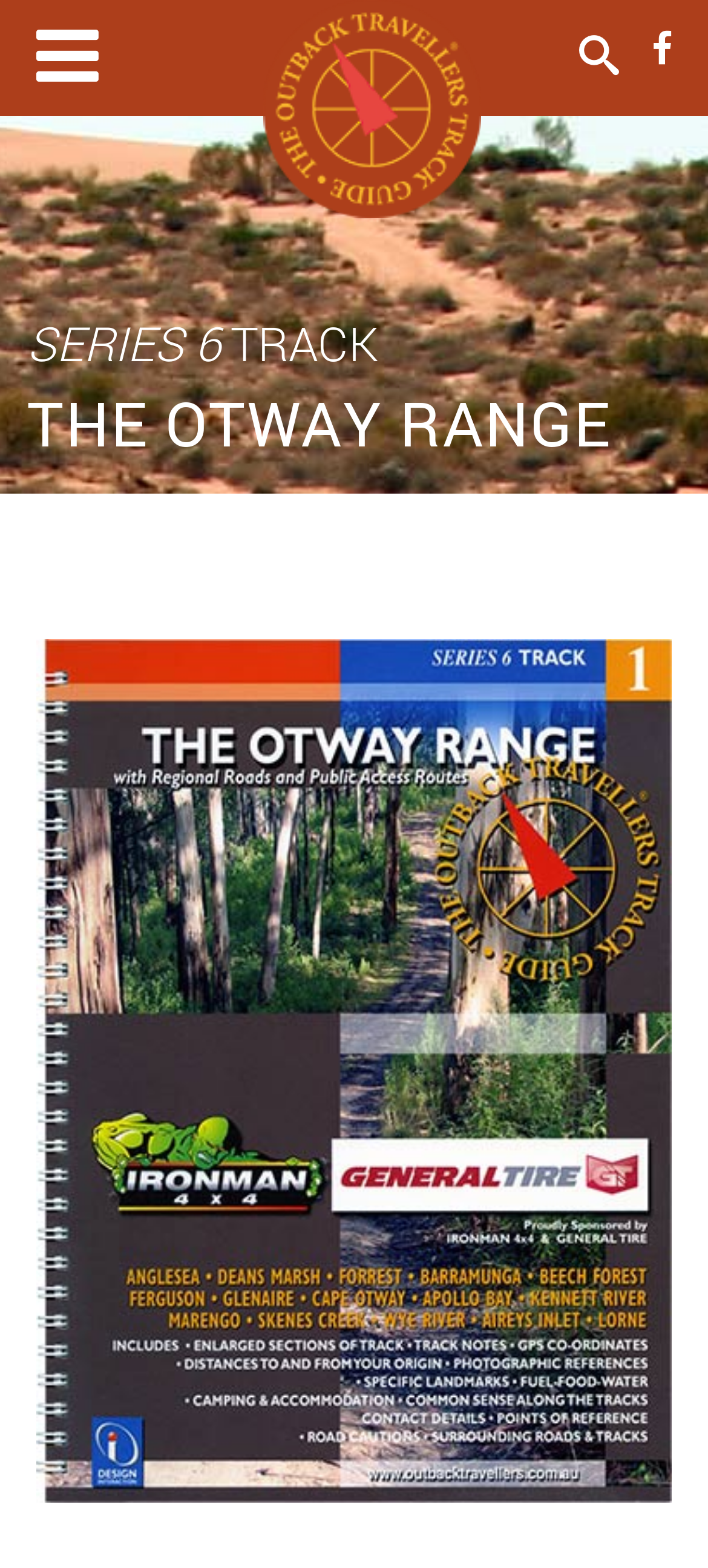Generate a comprehensive caption for the webpage you are viewing.

The webpage appears to be a track guide for the Australian outback, specifically focusing on the Otway Range. At the top left corner, there is a logo of "The Outback Travellers Guide". Next to the logo, there is a search bar with a placeholder text "Enter your search term..." and a "Search" button. 

On the top right corner, there is a close button labeled "X close". Below the close button, there are three main navigation links: "MAP SHOP", "ABOUT US", and a dropdown menu with options "SERIES 1", "SERIES 2", and "SERIES 3". Each series link has a brief description below it, summarizing the regions it covers.

On the left side of the page, there are two headings: "SERIES 6 TRACK" and "THE OTWAY RANGE". The "SERIES 6 TRACK" heading has a link with the same text below it. The "THE OTWAY RANGE" heading is followed by a large cover image of the Otway Range, which takes up most of the page's width and height.